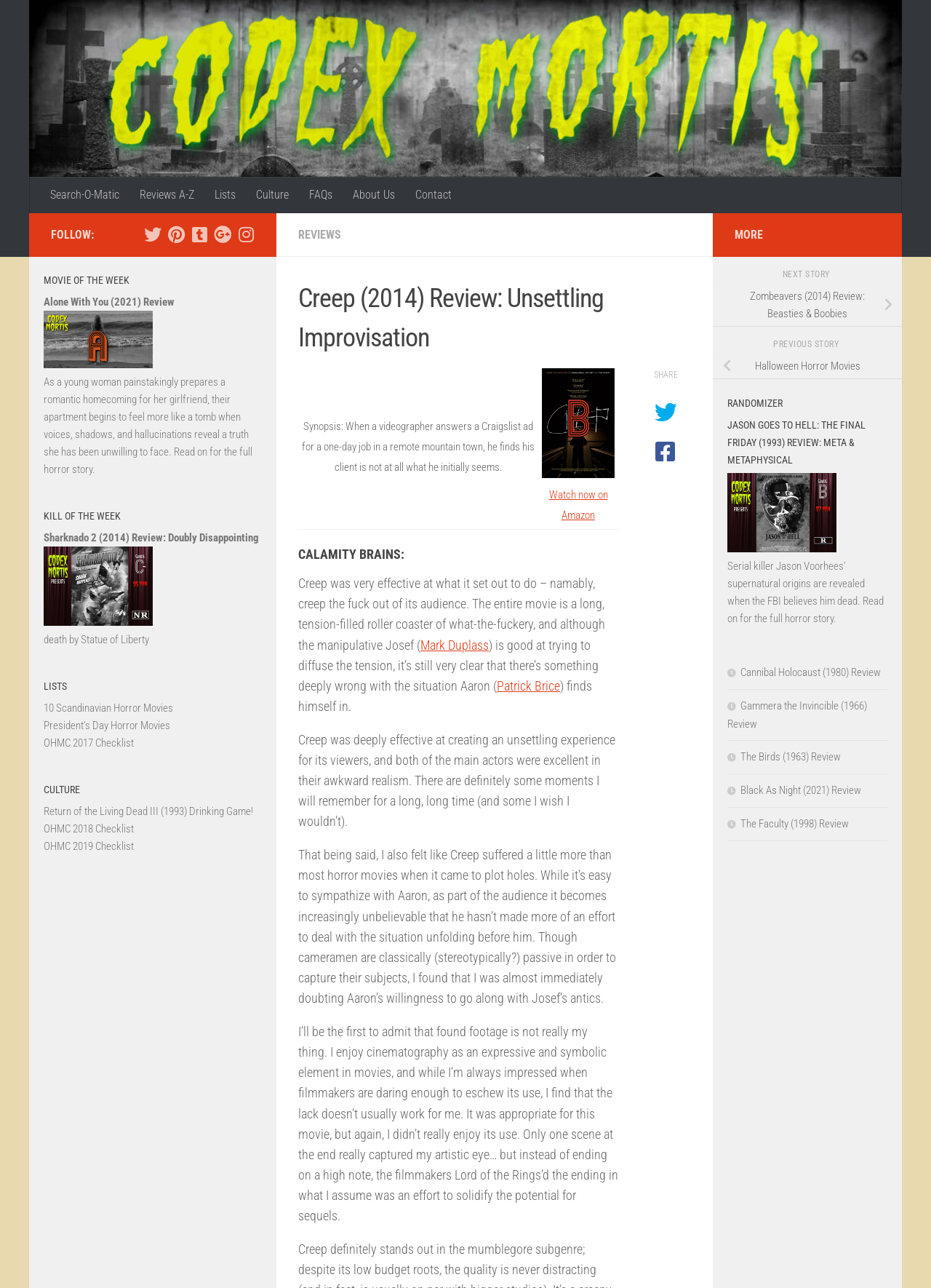Give a one-word or short phrase answer to this question: 
What is the name of the actor who played the role of Aaron?

Patrick Brice